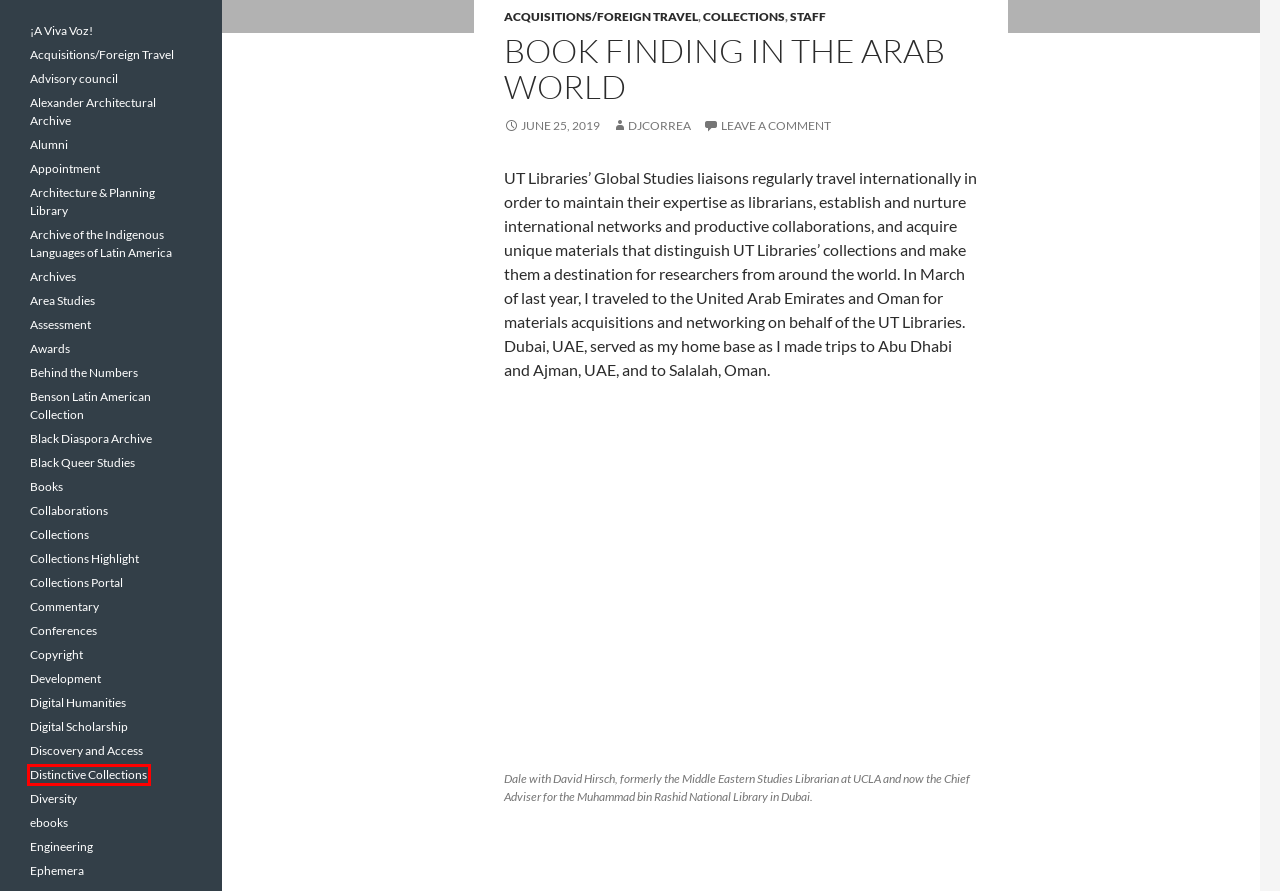Examine the screenshot of the webpage, which has a red bounding box around a UI element. Select the webpage description that best fits the new webpage after the element inside the red bounding box is clicked. Here are the choices:
A. Distinctive Collections | TexLibris
B. Copyright | TexLibris
C. Staff | TexLibris
D. Books | TexLibris
E. Engineering | TexLibris
F. Assessment | TexLibris
G. DJCorrea | TexLibris
H. Alumni | TexLibris

A